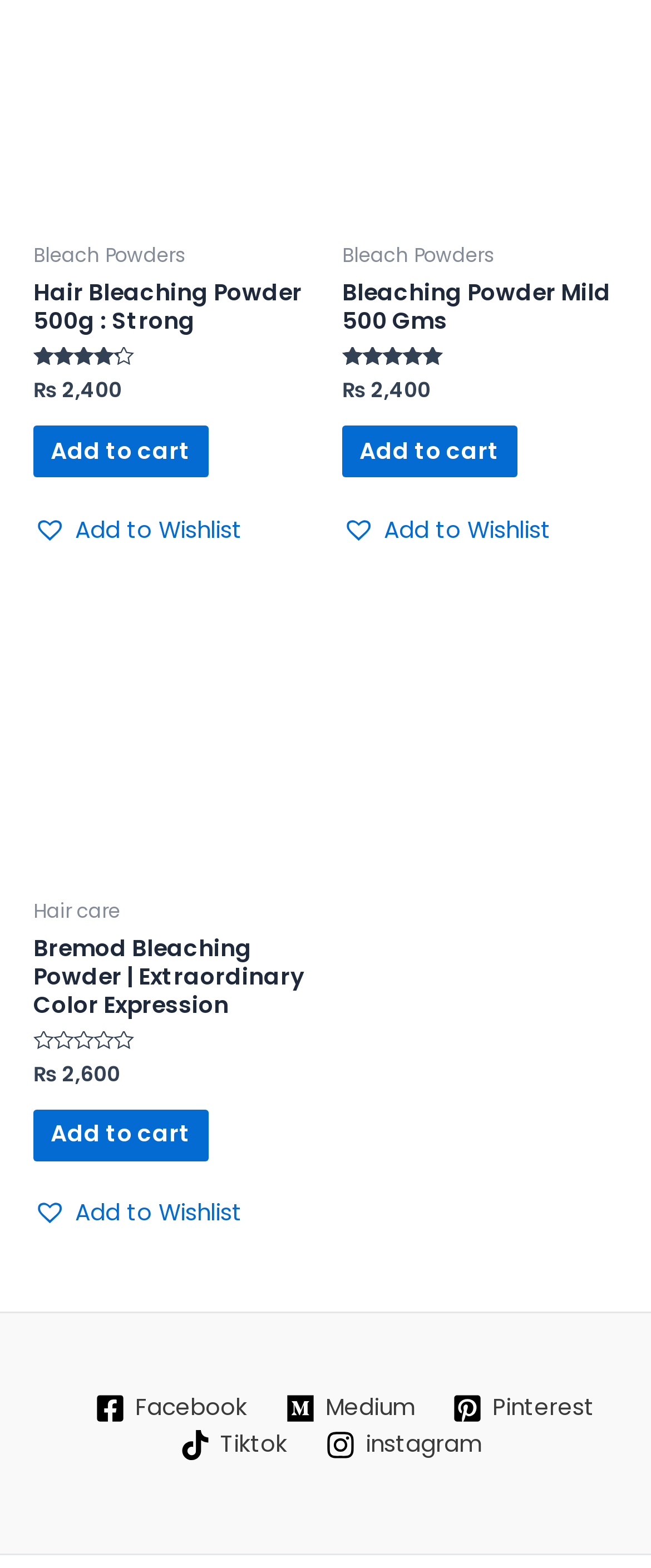Pinpoint the bounding box coordinates of the area that should be clicked to complete the following instruction: "Add 'Hair Bleaching Powder 500g : Strong' to Wishlist". The coordinates must be given as four float numbers between 0 and 1, i.e., [left, top, right, bottom].

[0.051, 0.326, 0.372, 0.35]